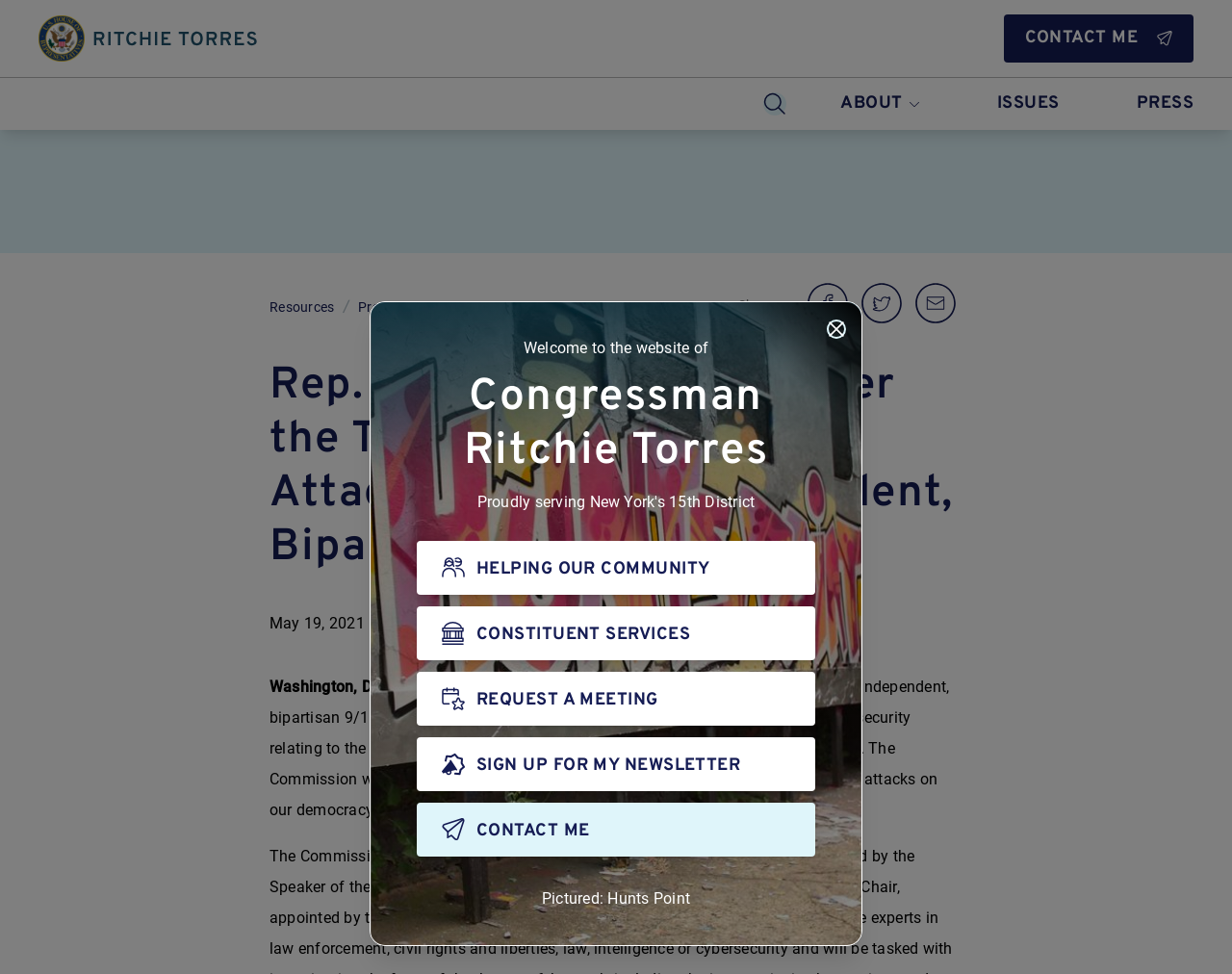Please find and generate the text of the main header of the webpage.

Welcome to the website of